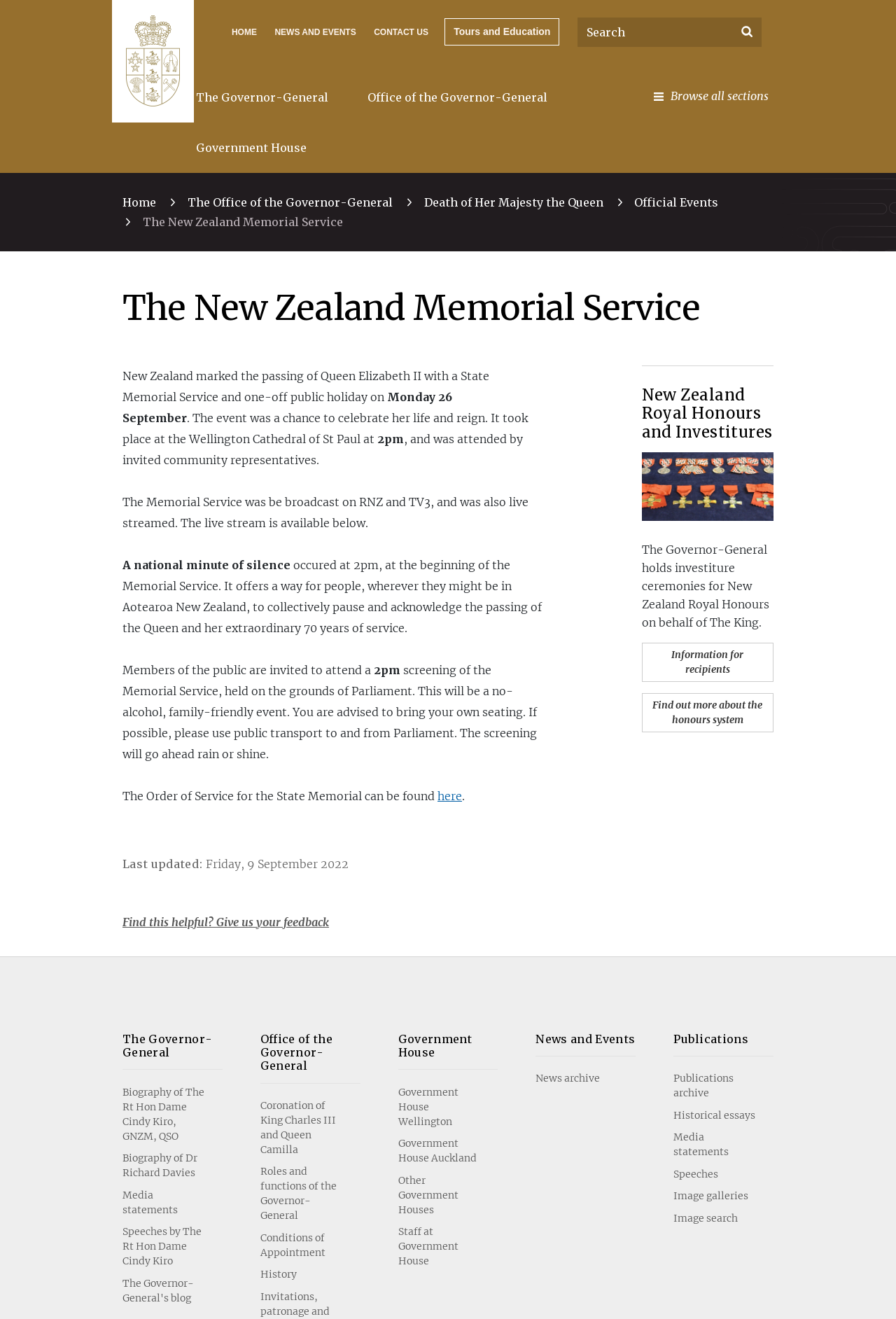Determine the bounding box coordinates of the target area to click to execute the following instruction: "Search by keyword."

[0.645, 0.013, 0.816, 0.036]